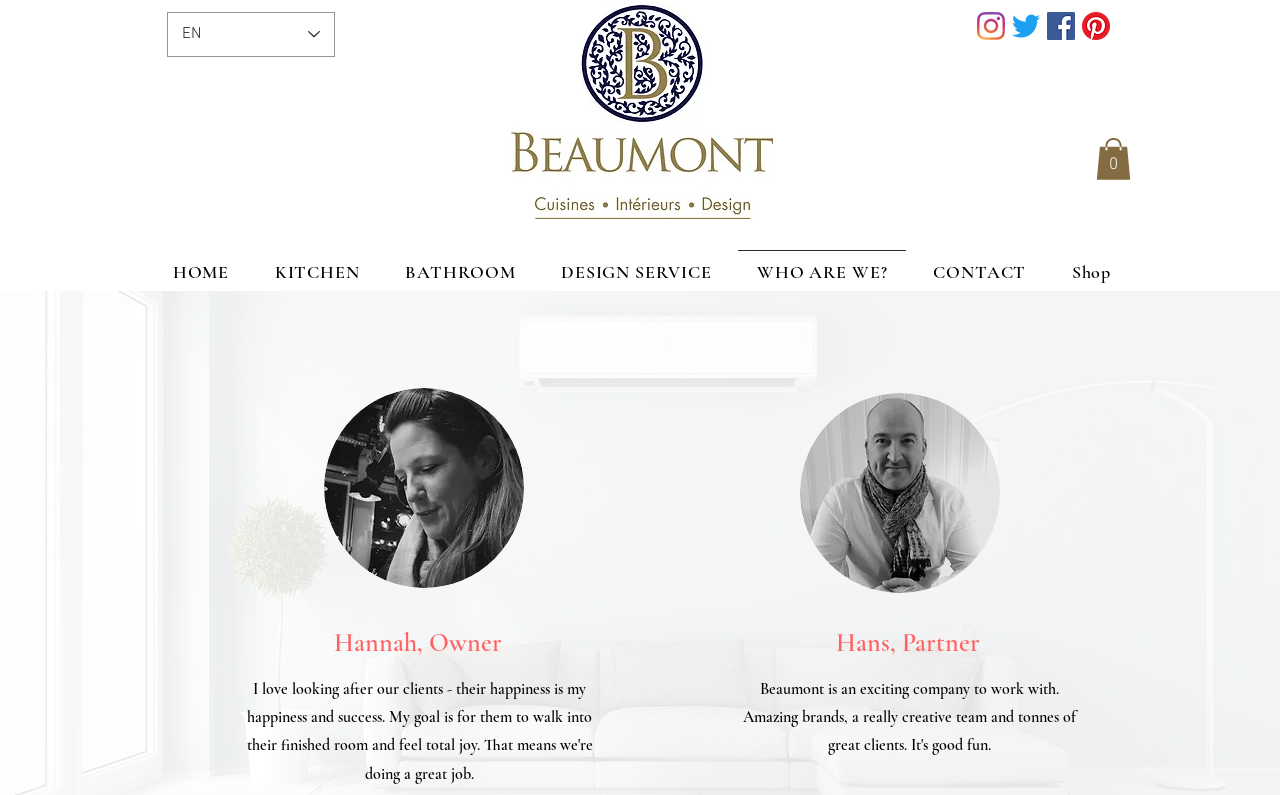Identify the bounding box coordinates of the clickable region necessary to fulfill the following instruction: "Go to kitchen page". The bounding box coordinates should be four float numbers between 0 and 1, i.e., [left, top, right, bottom].

[0.2, 0.314, 0.296, 0.37]